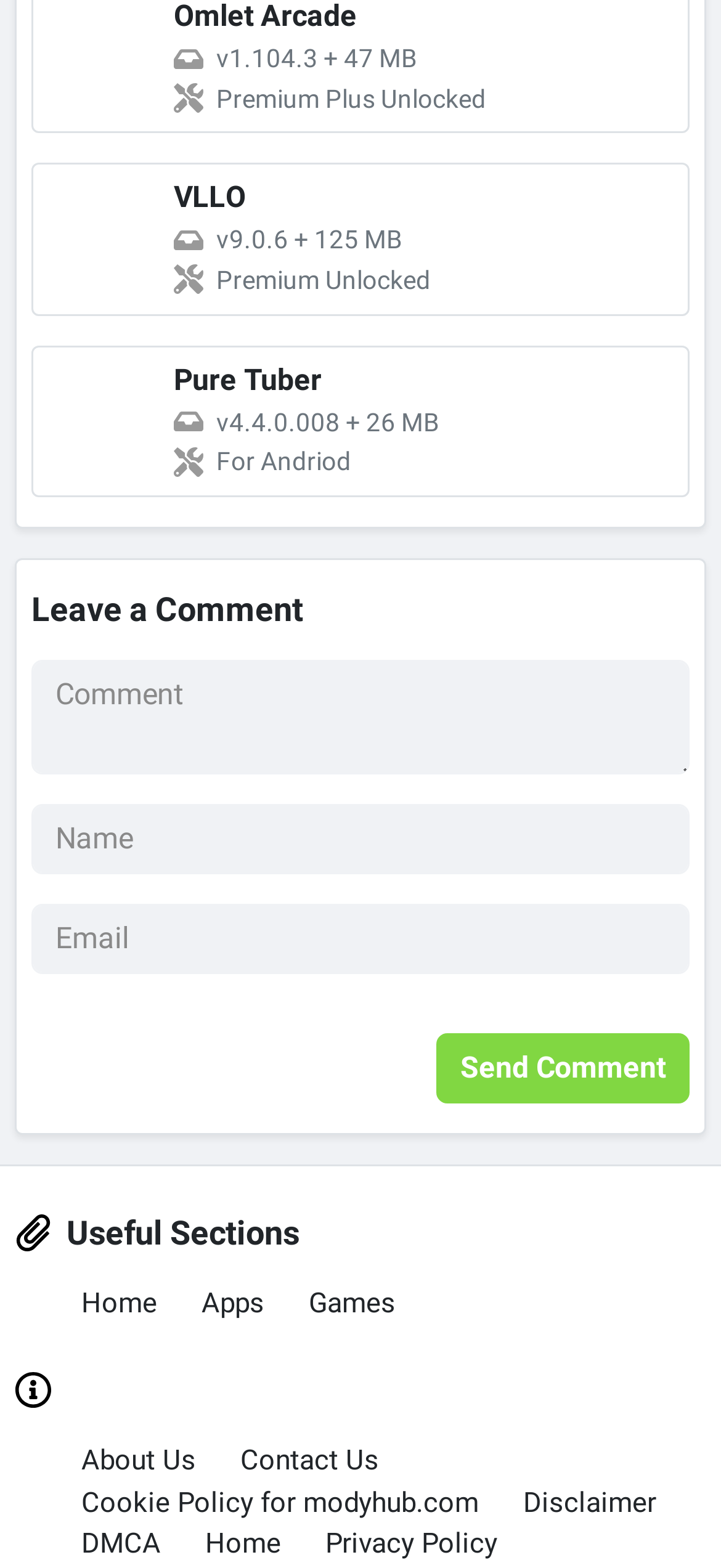How many apps are listed on this page?
Could you answer the question in a detailed manner, providing as much information as possible?

I counted the number of links with app names, which are 'VLLO' and 'Pure Tuber', so there are 2 apps listed on this page.